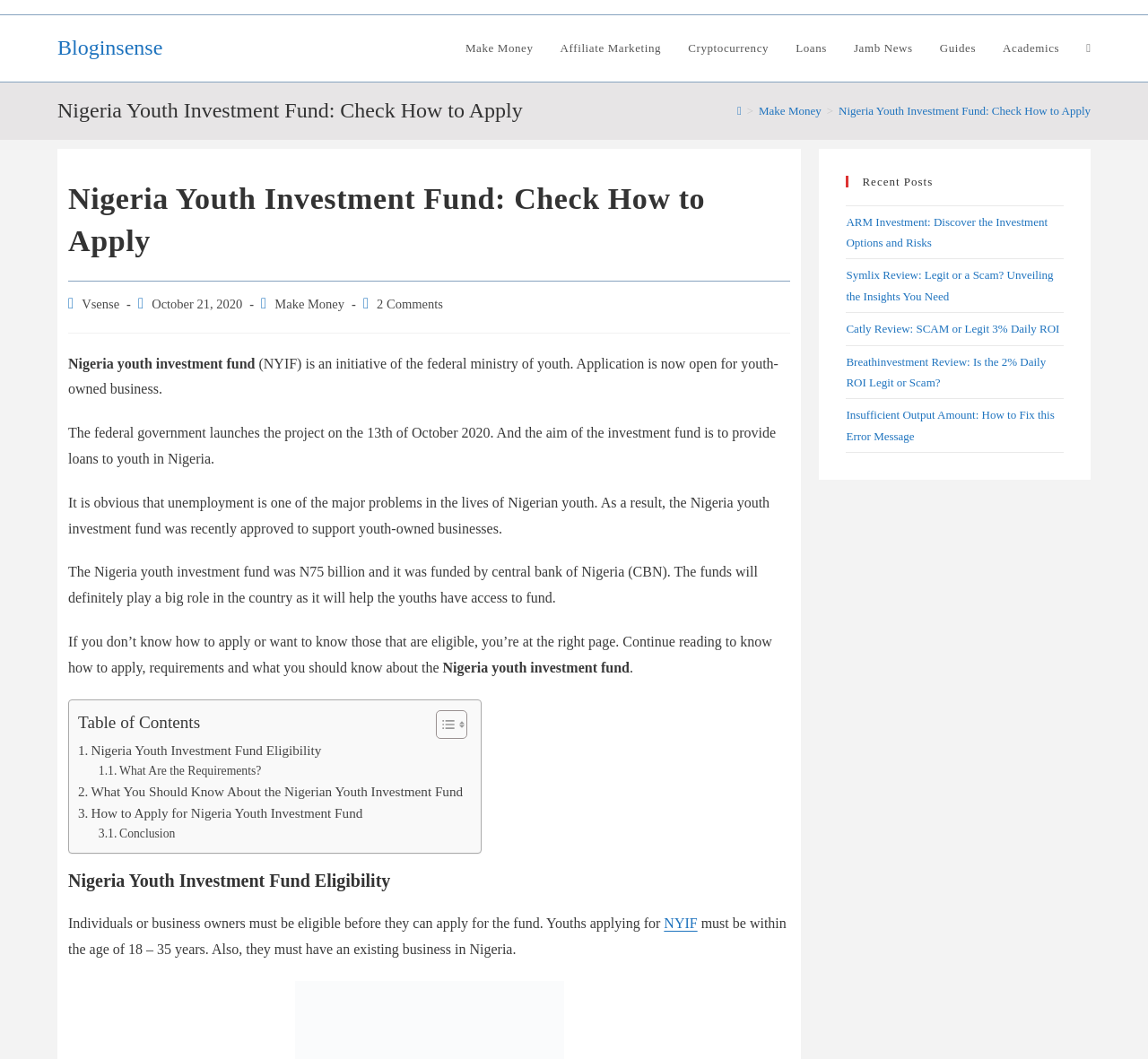From the element description Make Money, predict the bounding box coordinates of the UI element. The coordinates must be specified in the format (top-left x, top-left y, bottom-right x, bottom-right y) and should be within the 0 to 1 range.

[0.239, 0.28, 0.3, 0.294]